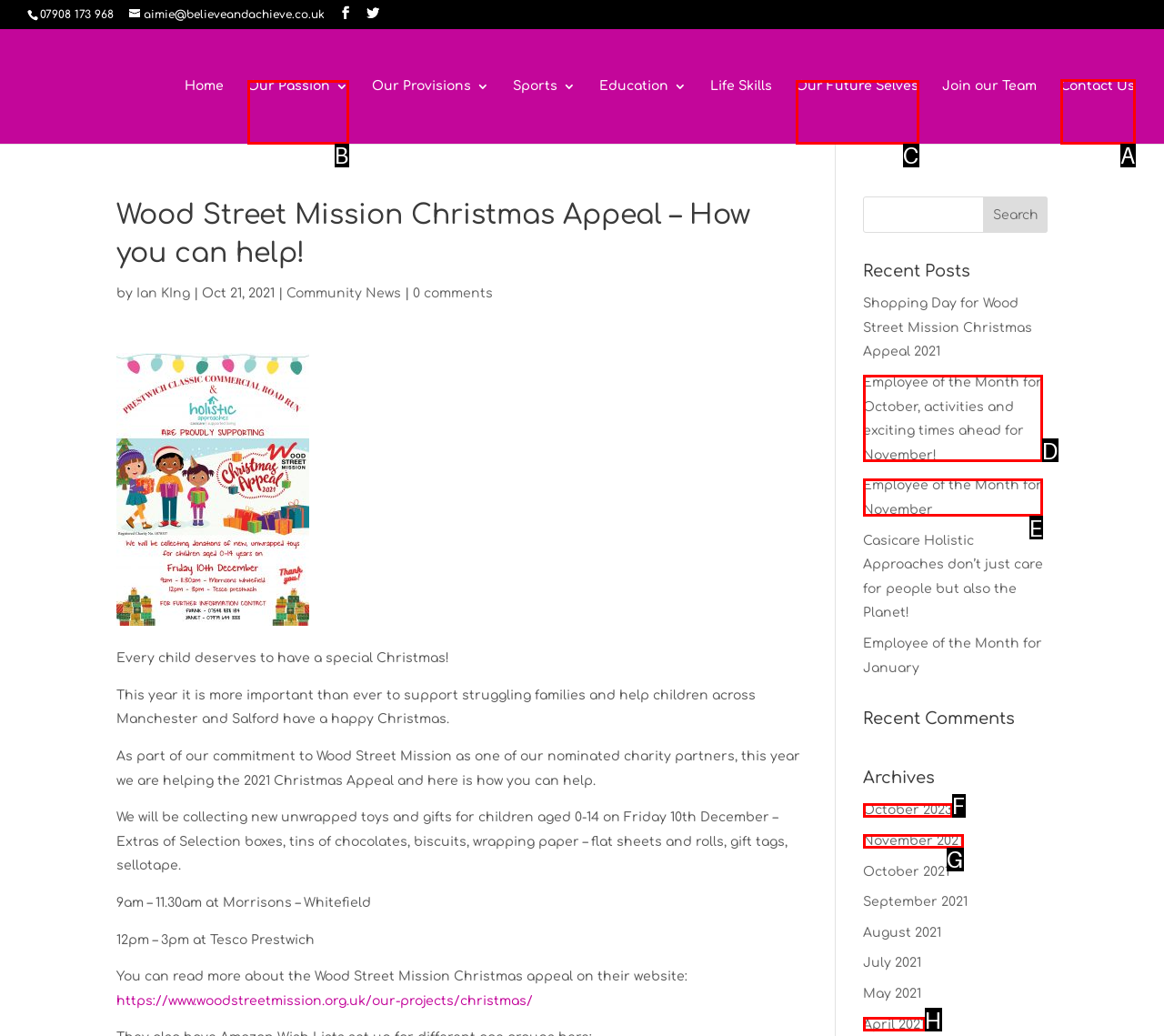Choose the UI element you need to click to carry out the task: Contact Us.
Respond with the corresponding option's letter.

A